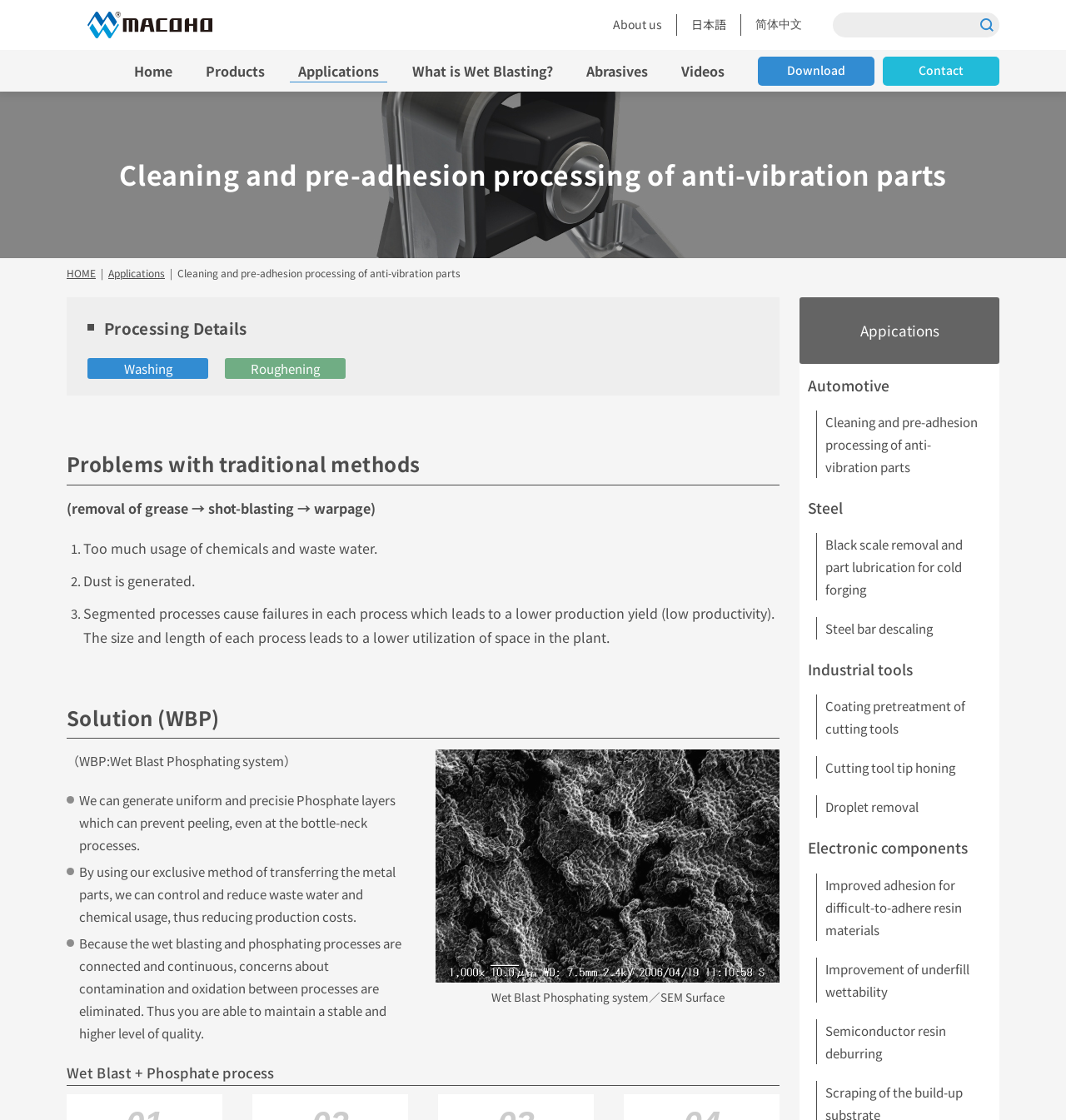Pinpoint the bounding box coordinates of the area that must be clicked to complete this instruction: "Contact the company".

[0.828, 0.05, 0.938, 0.076]